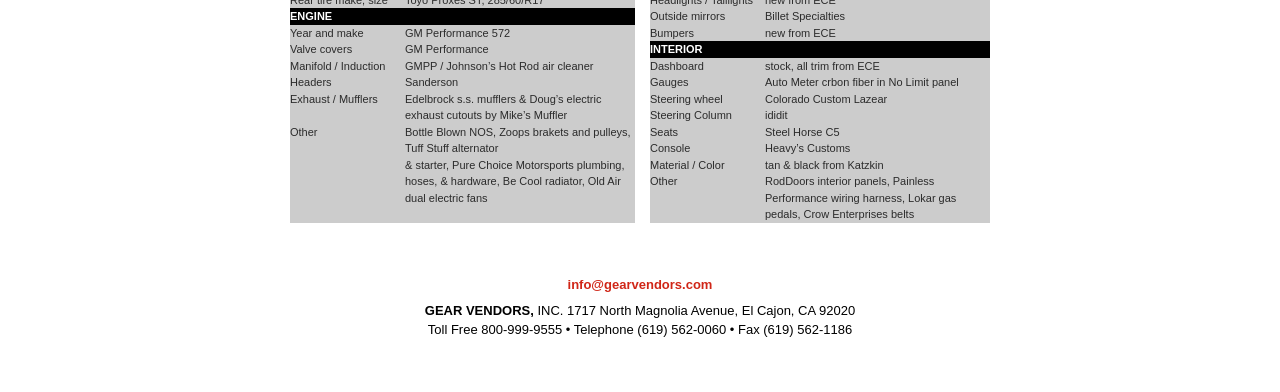Bounding box coordinates are specified in the format (top-left x, top-left y, bottom-right x, bottom-right y). All values are floating point numbers bounded between 0 and 1. Please provide the bounding box coordinate of the region this sentence describes: info@gearvendors.com

[0.443, 0.706, 0.557, 0.744]